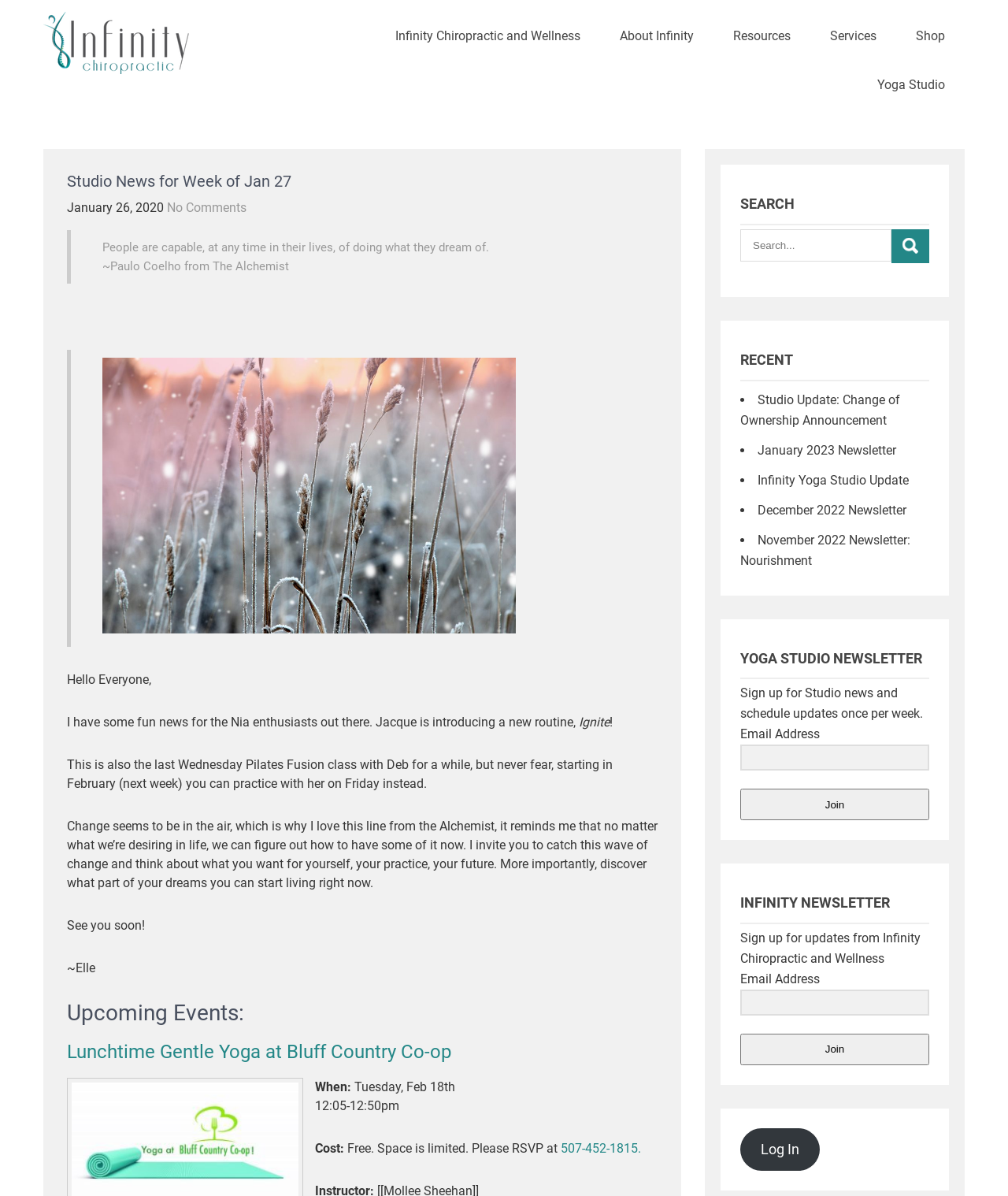Give a detailed overview of the webpage's appearance and contents.

This webpage appears to be a blog or news section of a yoga studio, with a focus on wellness and self-improvement. At the top, there is a navigation menu with links to "Infinity Chiropractic and Wellness", "About Infinity", "Resources", "Services", "Shop", and "Yoga Studio". Below this, there is a header section with the title "Studio News for Week of Jan 27" and a subtitle "January 26, 2020".

The main content of the page is a blog post, which starts with a quote from Paulo Coelho's "The Alchemist" and then discusses the idea of change and pursuing one's dreams. The author invites readers to reflect on what they want for themselves, their practice, and their future, and to start living their dreams now.

The blog post is accompanied by an image of a winter forest with sunlight and snowflakes. There are also several announcements and updates about upcoming events, including a new Nia routine called "Ignite" and changes to the Pilates Fusion class schedule.

In the right-hand sidebar, there are several sections, including a search bar, a list of recent posts, and two newsletter sign-up forms, one for the yoga studio and one for Infinity Chiropractic and Wellness. There is also a link to log in at the very bottom of the page.

Overall, the webpage has a calm and peaceful tone, with a focus on personal growth and wellness. The layout is clean and easy to navigate, with clear headings and concise text.